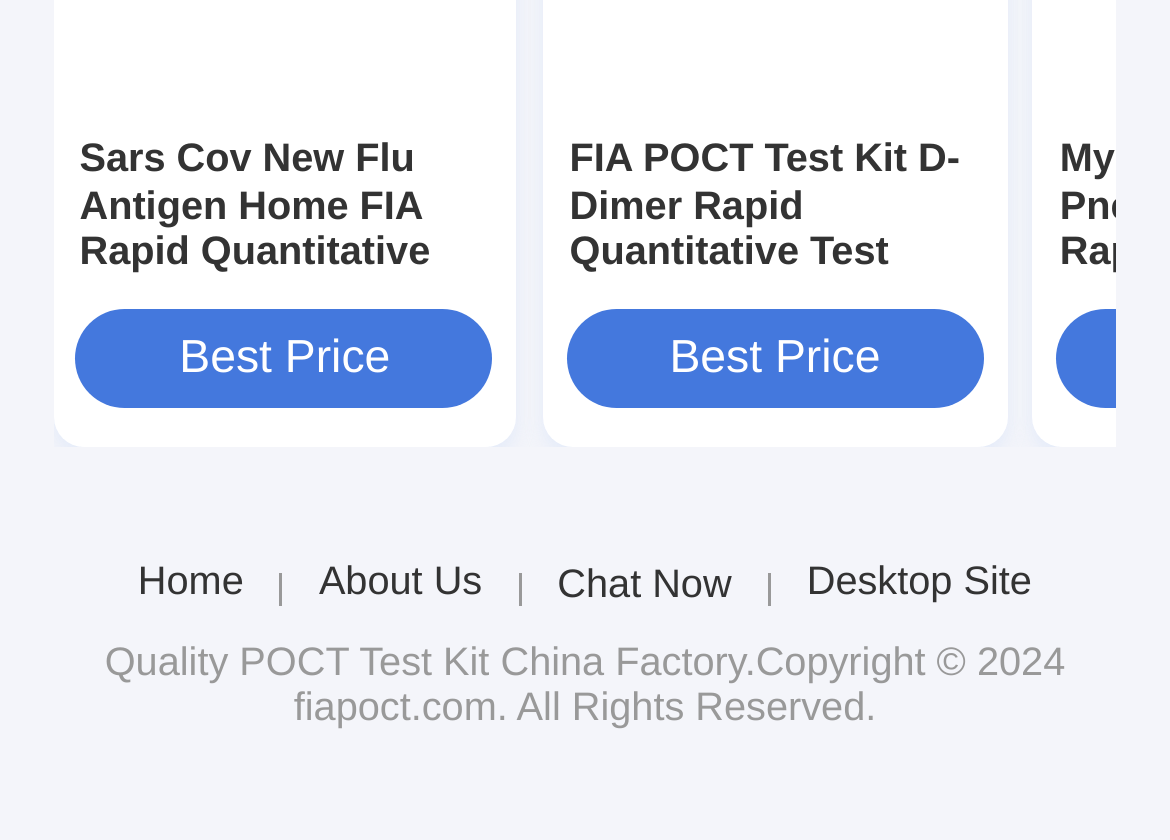Please reply to the following question using a single word or phrase: 
How many 'Best Price' links are there?

2